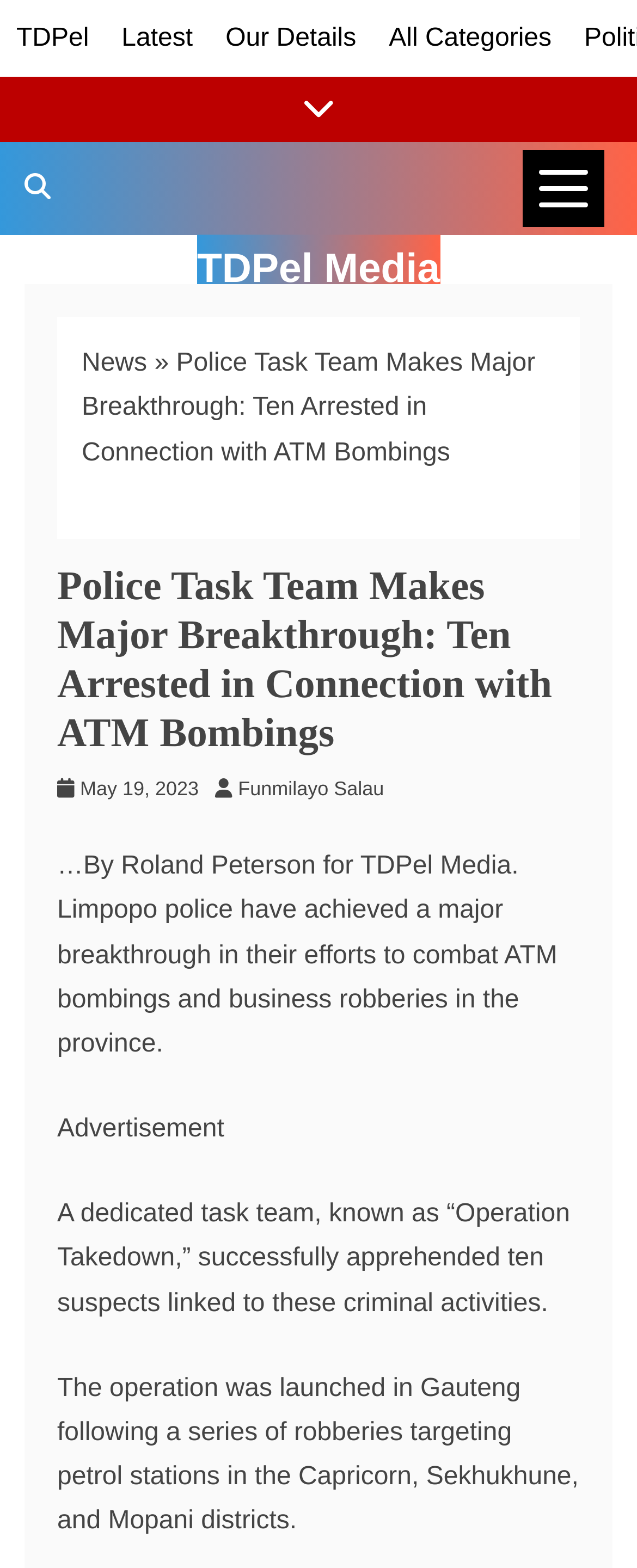Identify the bounding box for the UI element that is described as follows: "All Categories".

[0.61, 0.016, 0.866, 0.033]